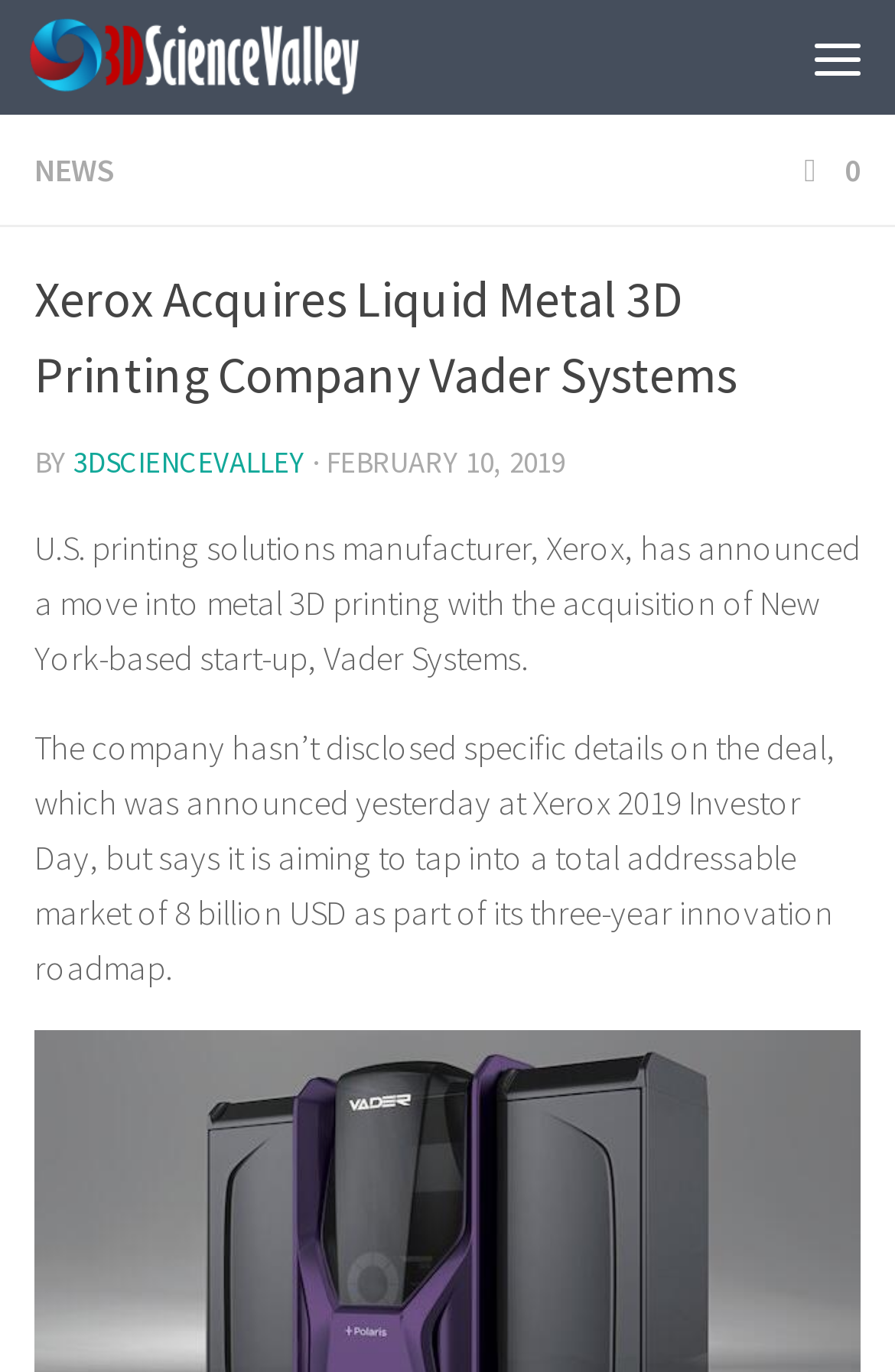What is the company that acquired Vader Systems?
From the screenshot, provide a brief answer in one word or phrase.

Xerox